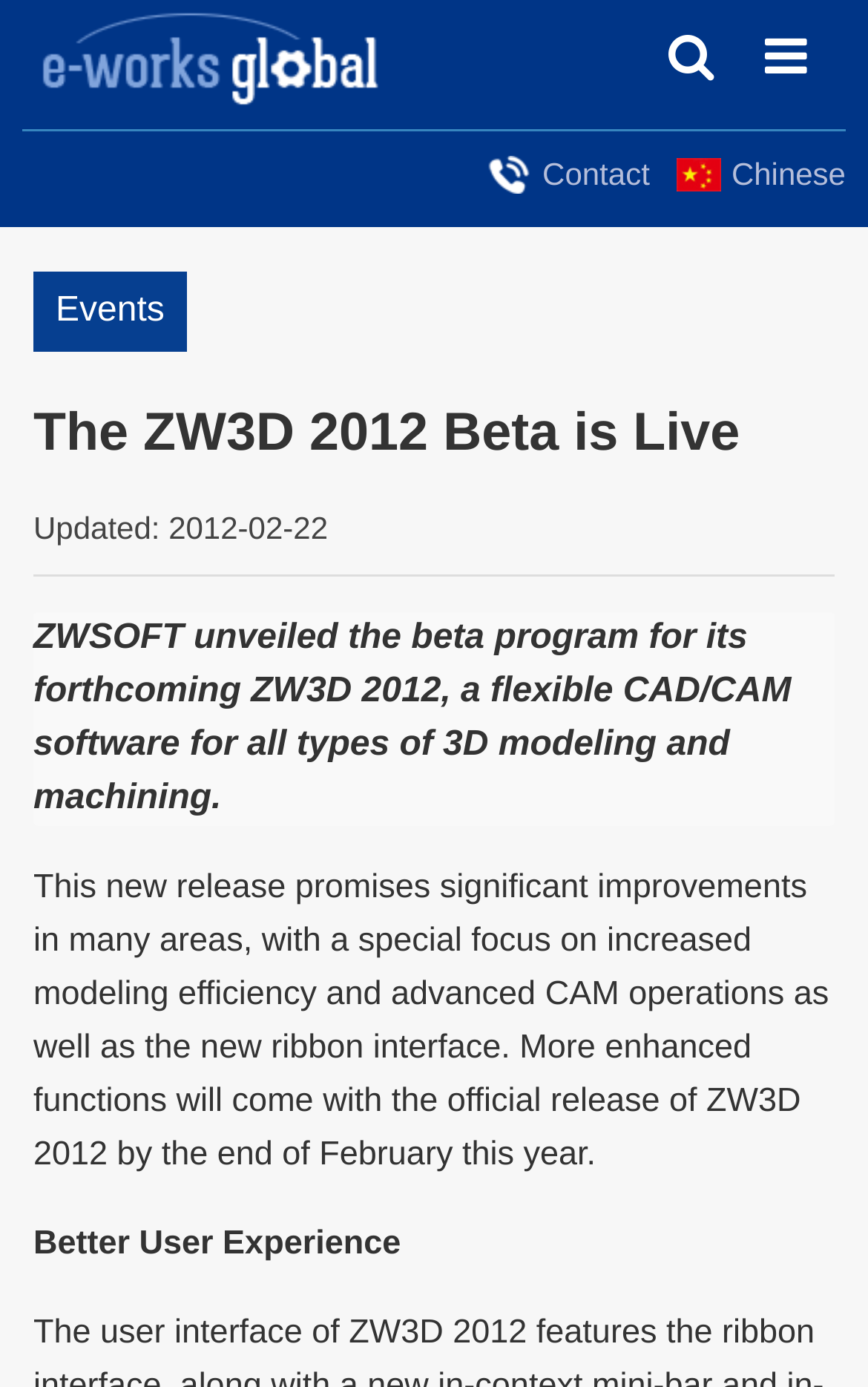What is the date of the news article?
Give a thorough and detailed response to the question.

I found a static text on the webpage that says 'Updated: 2012-02-22'. This suggests that the date of the news article is 2012-02-22.